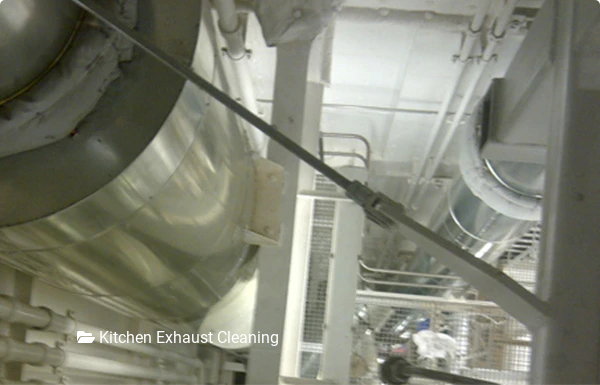What is the purpose of the support wires? Analyze the screenshot and reply with just one word or a short phrase.

Effective ventilation